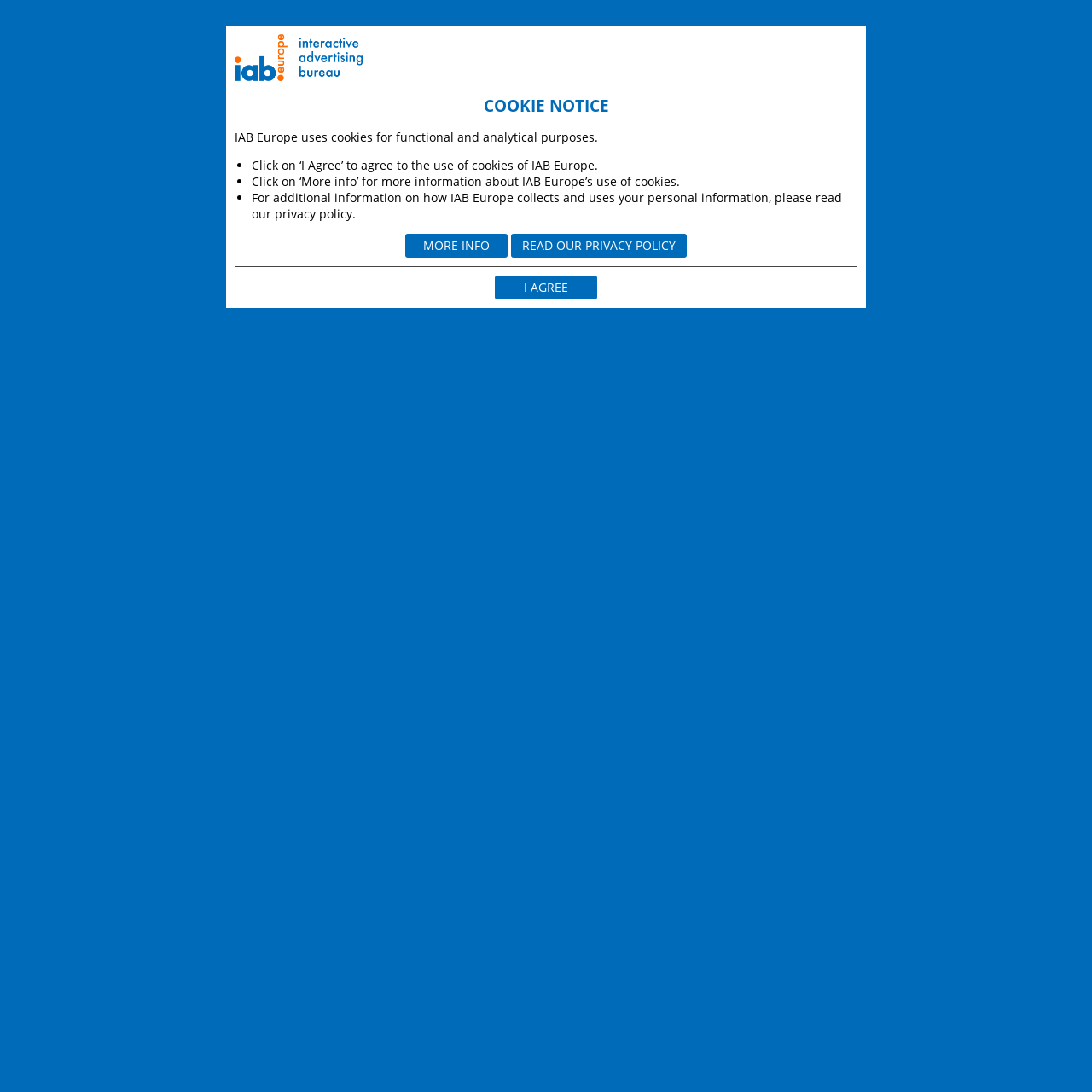How can users prevent Google from collecting data generated by the cookie?
Please provide a single word or phrase based on the screenshot.

Installing an opt-out tool